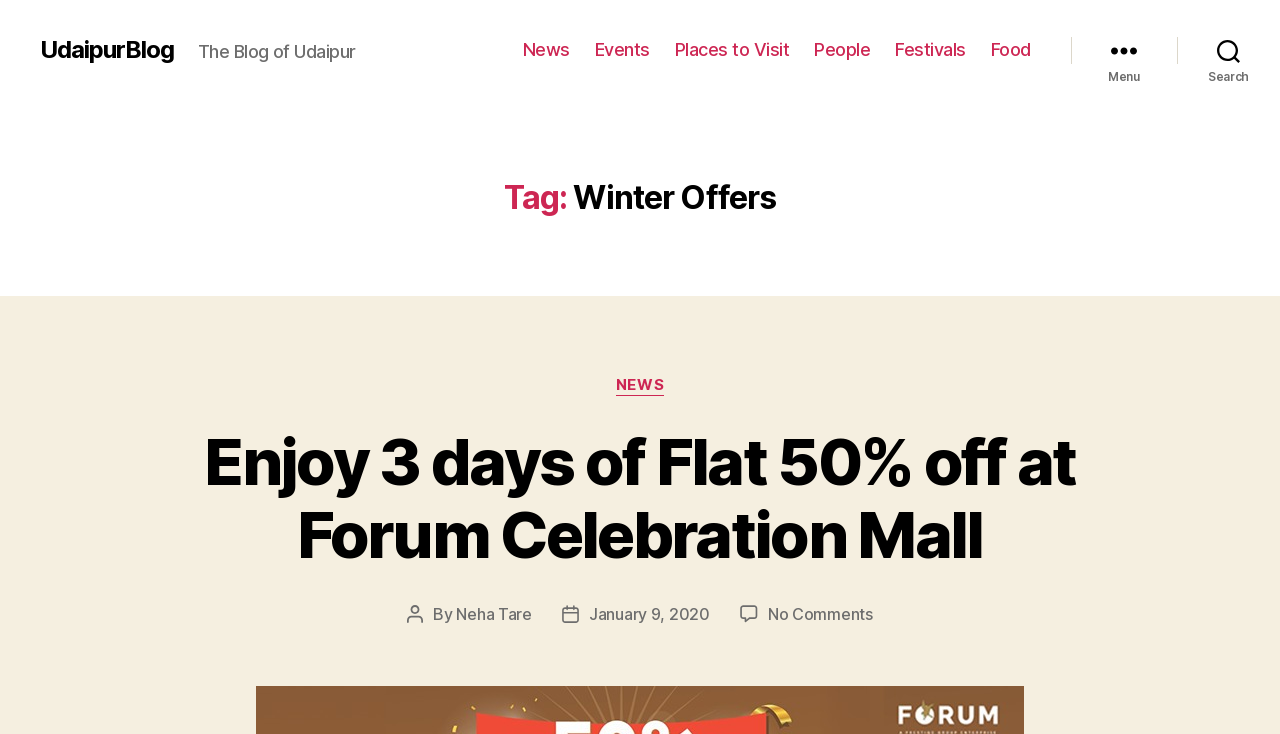Answer succinctly with a single word or phrase:
What is the category of the post?

Winter Offers